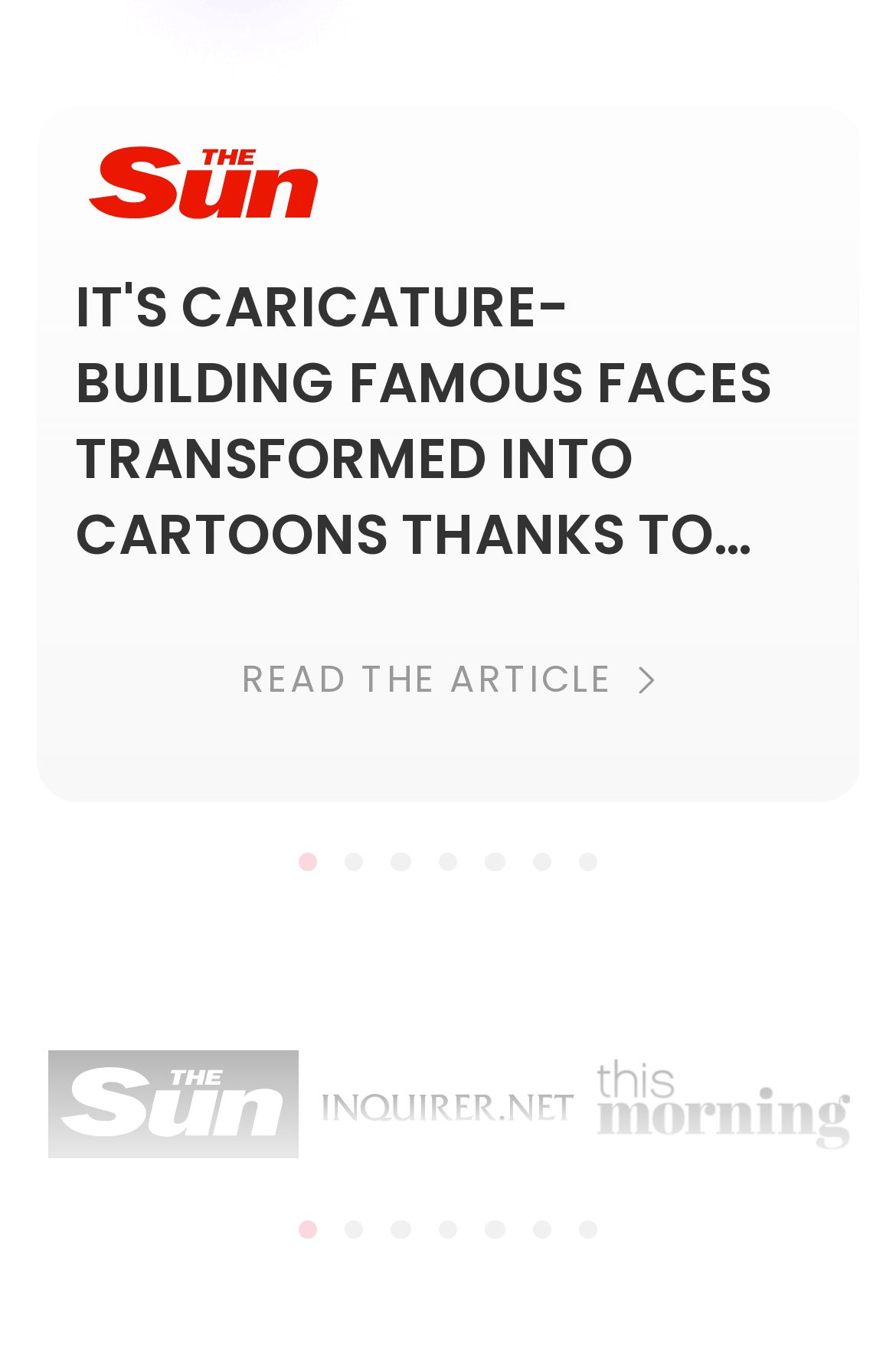From the element description: "aria-label="Go to slide 6"", extract the bounding box coordinates of the UI element. The coordinates should be expressed as four float numbers between 0 and 1, in the order [left, top, right, bottom].

[0.594, 0.627, 0.615, 0.641]